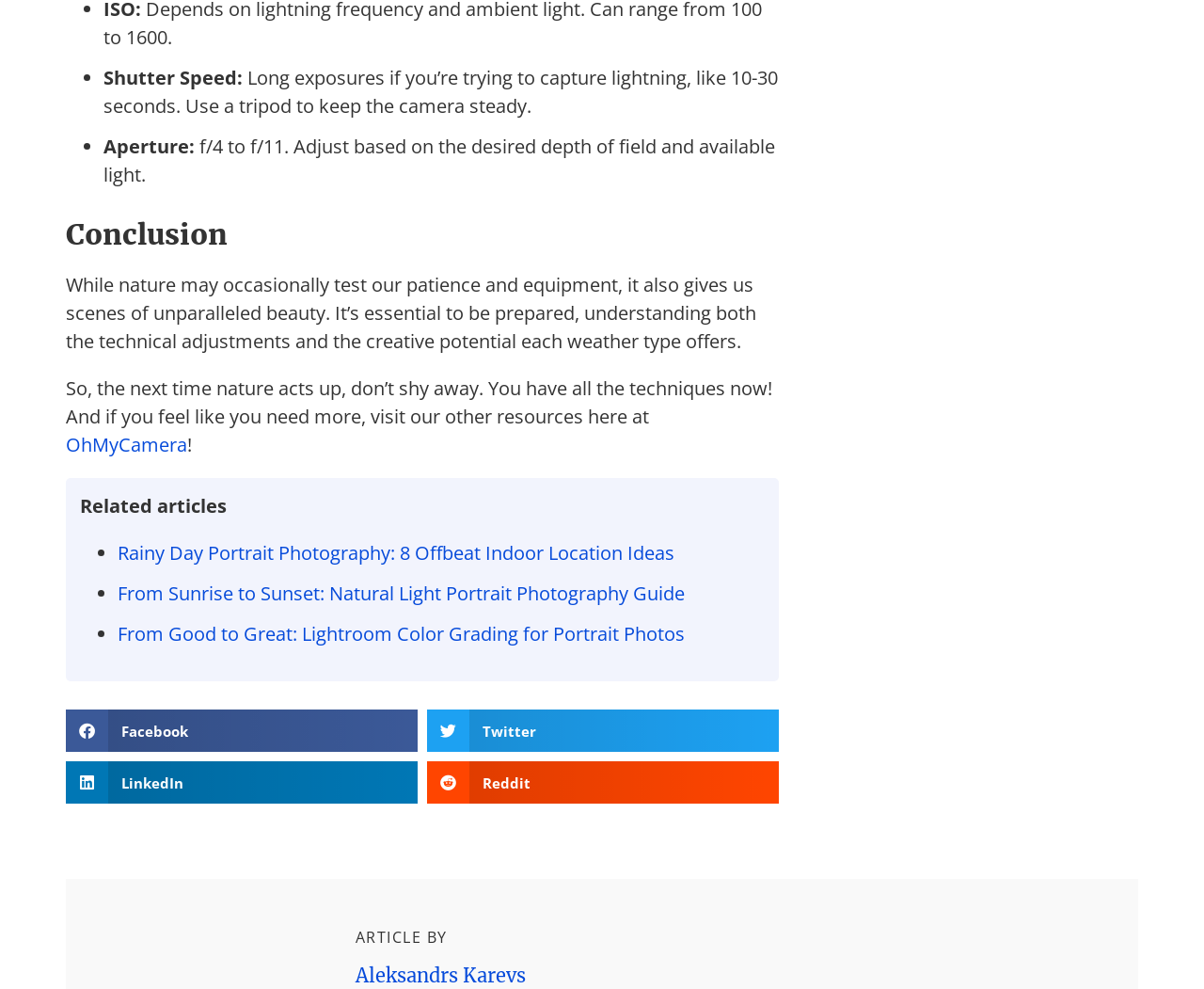Please locate the bounding box coordinates of the element's region that needs to be clicked to follow the instruction: "Visit the OhMyCamera website". The bounding box coordinates should be provided as four float numbers between 0 and 1, i.e., [left, top, right, bottom].

[0.055, 0.437, 0.155, 0.463]